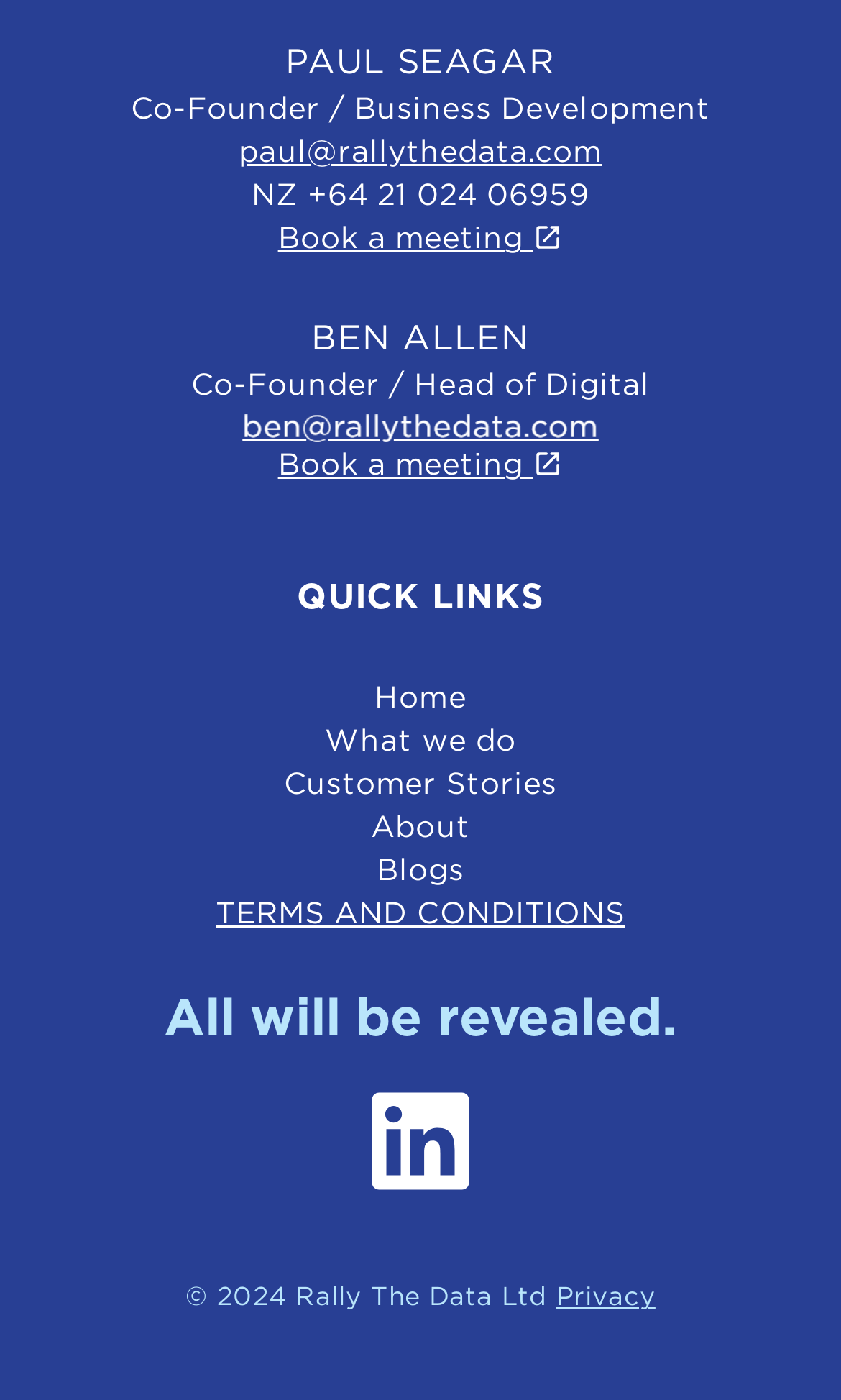Please find the bounding box coordinates of the element that needs to be clicked to perform the following instruction: "Toggle the mobile menu". The bounding box coordinates should be four float numbers between 0 and 1, represented as [left, top, right, bottom].

None